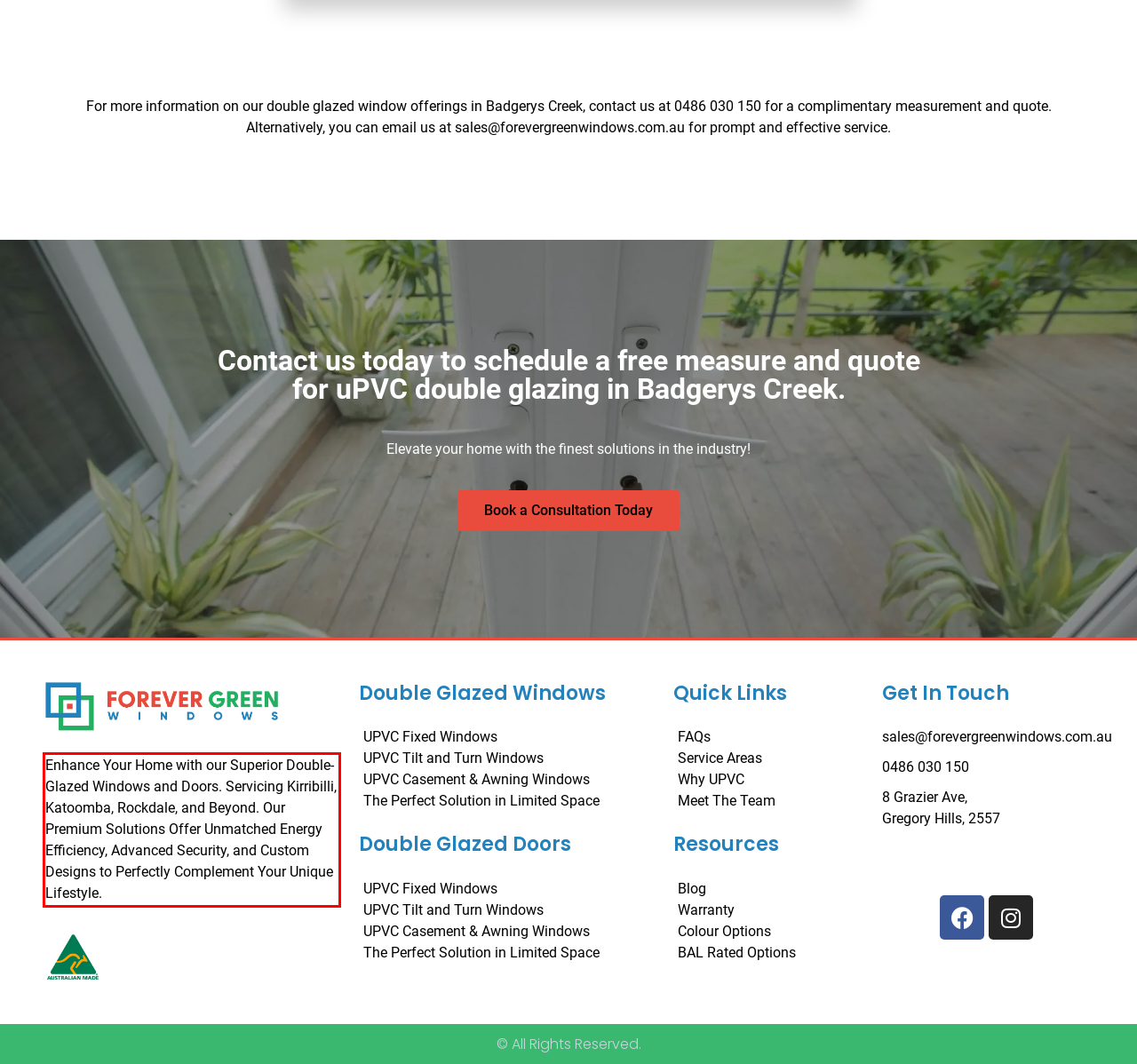You have a screenshot of a webpage, and there is a red bounding box around a UI element. Utilize OCR to extract the text within this red bounding box.

Enhance Your Home with our Superior Double-Glazed Windows and Doors. Servicing Kirribilli, Katoomba, Rockdale, and Beyond. Our Premium Solutions Offer Unmatched Energy Efficiency, Advanced Security, and Custom Designs to Perfectly Complement Your Unique Lifestyle.